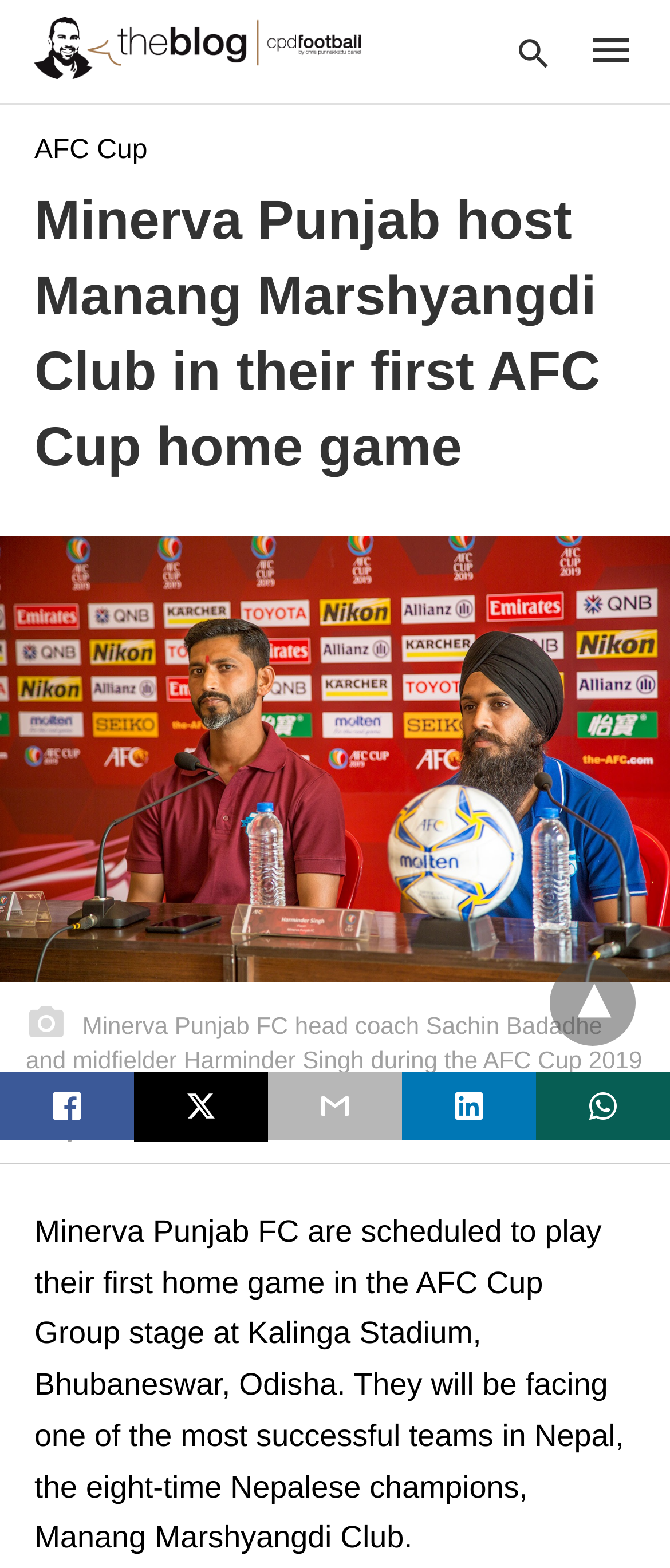Provide the bounding box coordinates for the UI element that is described as: "title="facebook share"".

[0.0, 0.683, 0.2, 0.727]